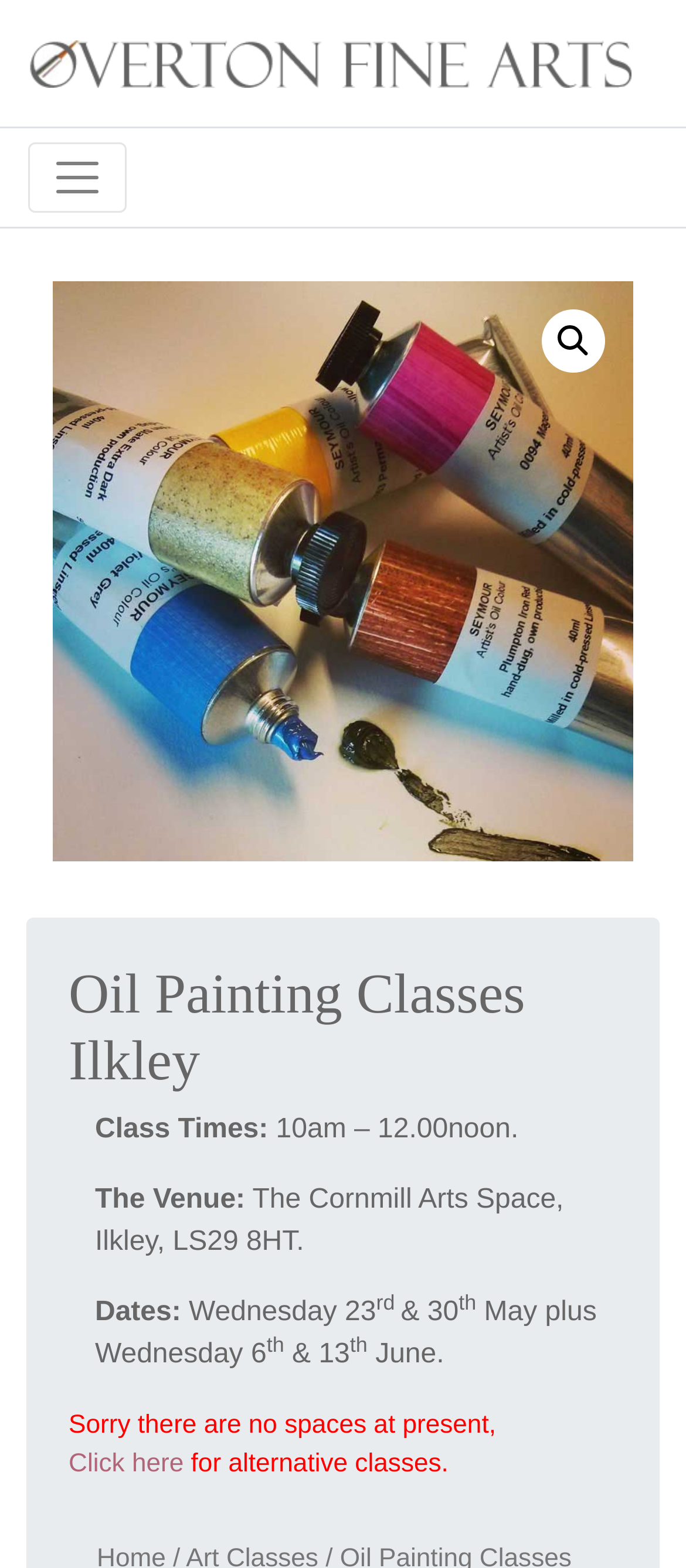Use a single word or phrase to respond to the question:
What is the venue of the art class?

The Cornmill Arts Space